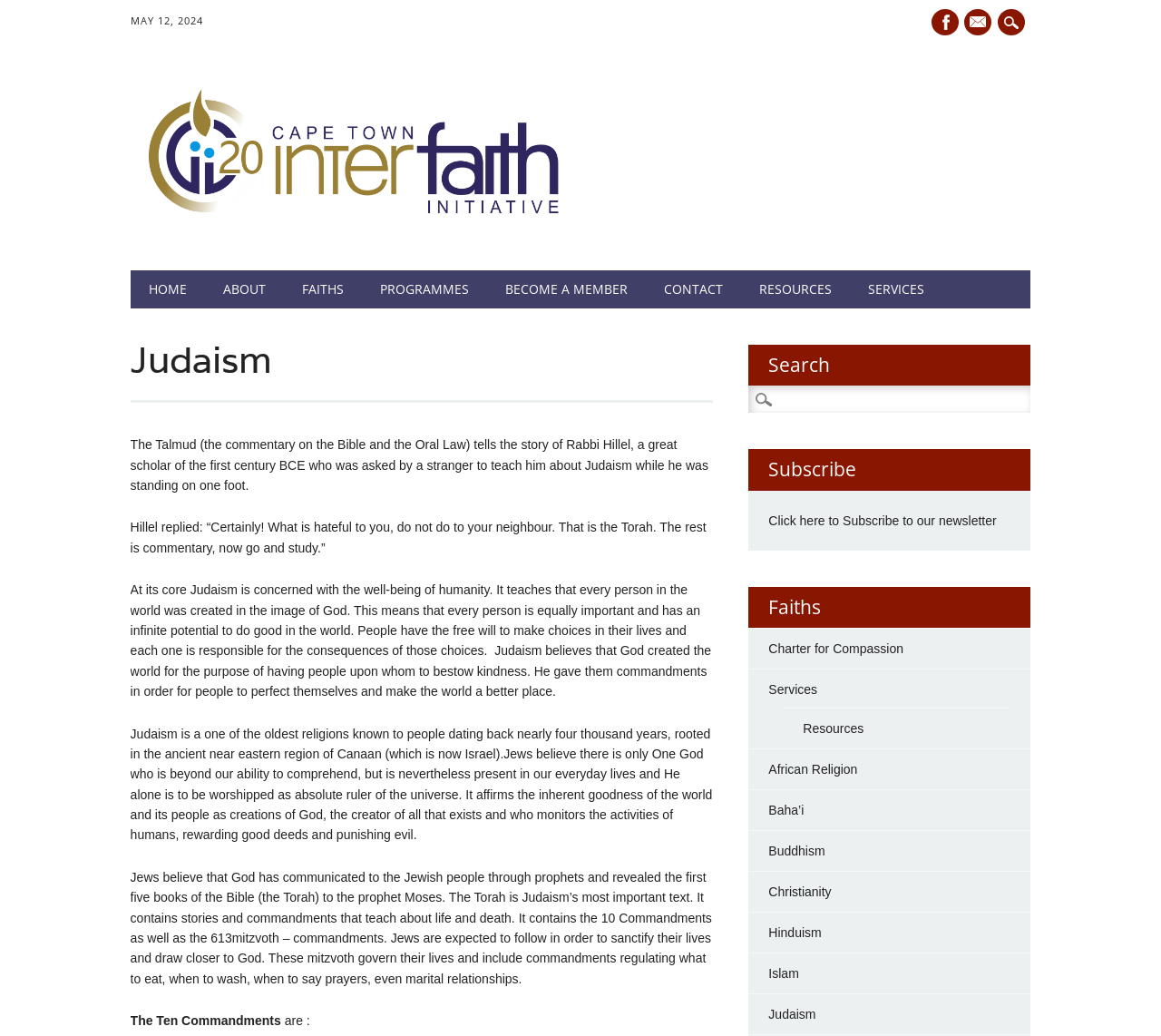Identify the bounding box coordinates of the clickable section necessary to follow the following instruction: "Call customer care". The coordinates should be presented as four float numbers from 0 to 1, i.e., [left, top, right, bottom].

None